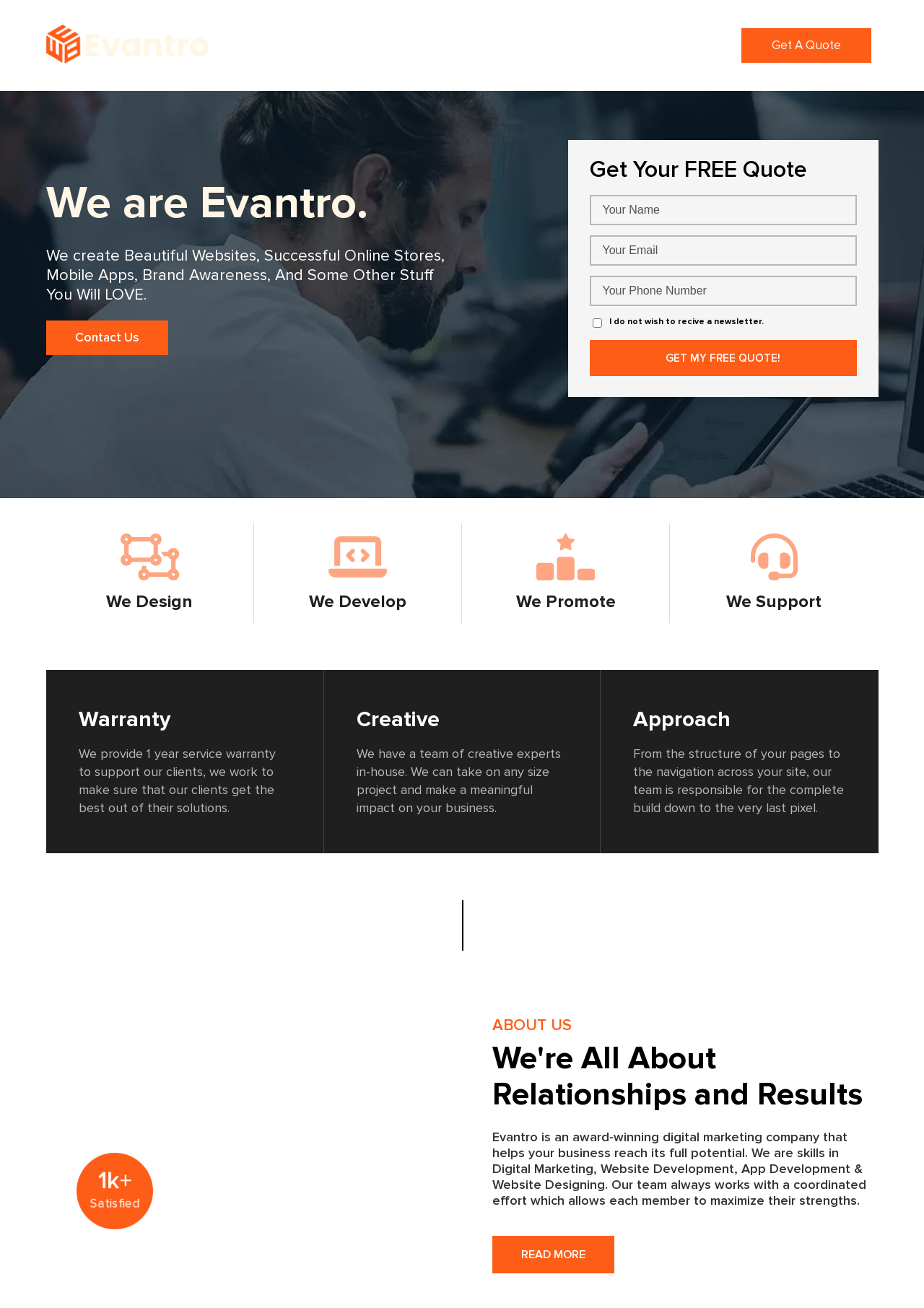Create an elaborate caption that covers all aspects of the webpage.

The webpage is about Evantro, a digital marketing agency that offers various services such as SEO, PPC, social media, web design, and more. At the top, there is a logo image of Evantro Internet Marketing Agency, followed by a navigation menu with links to "Home", "About Us", "Portfolio", "Blogs", and "Get A Quote".

Below the navigation menu, there is a heading "We are Evantro" and a brief description of the agency's services. There is also a call-to-action link "Contact Us" and a section to get a free quote, which includes input fields for name, email, phone number, and a checkbox to opt-out of receiving a newsletter.

On the right side of the free quote section, there are four images with headings "We Design", "We Develop", "We Promote", and "We Support", indicating the agency's areas of expertise.

Further down, there are sections highlighting the agency's warranty, creative approach, and development process. Each section has a heading and a brief description.

Towards the bottom of the page, there is a section about the agency's approach, with a heading "ABOUT US" and a brief description of the agency's mission and services. There are also two images and a link to "READ MORE".

Throughout the page, there are a total of 7 images, 9 links, 14 headings, and 13 blocks of static text. The layout is organized, with clear headings and concise text, making it easy to navigate and understand the agency's services and mission.